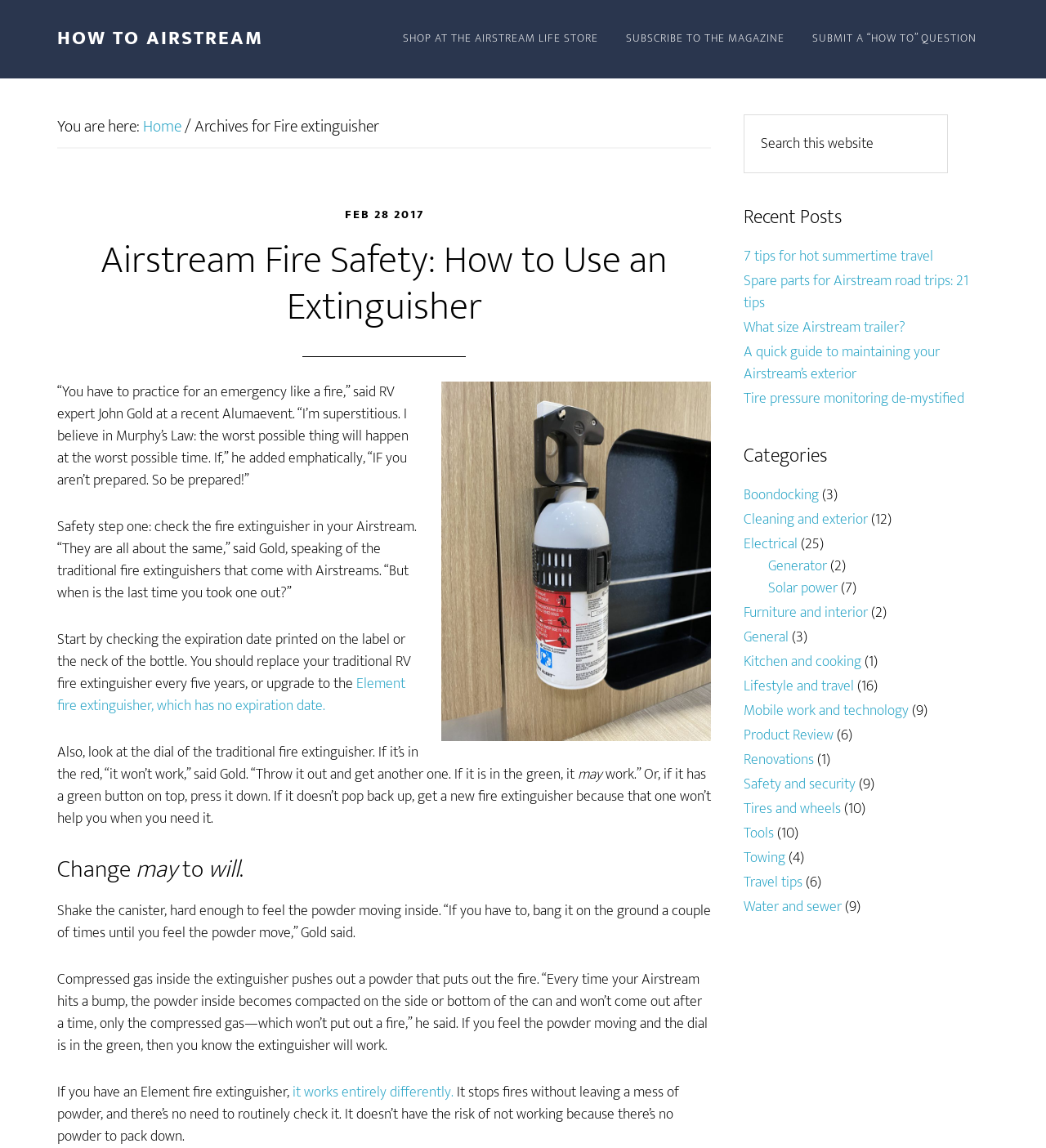From the element description: "Tire pressure monitoring de-mystified", extract the bounding box coordinates of the UI element. The coordinates should be expressed as four float numbers between 0 and 1, in the order [left, top, right, bottom].

[0.711, 0.337, 0.922, 0.358]